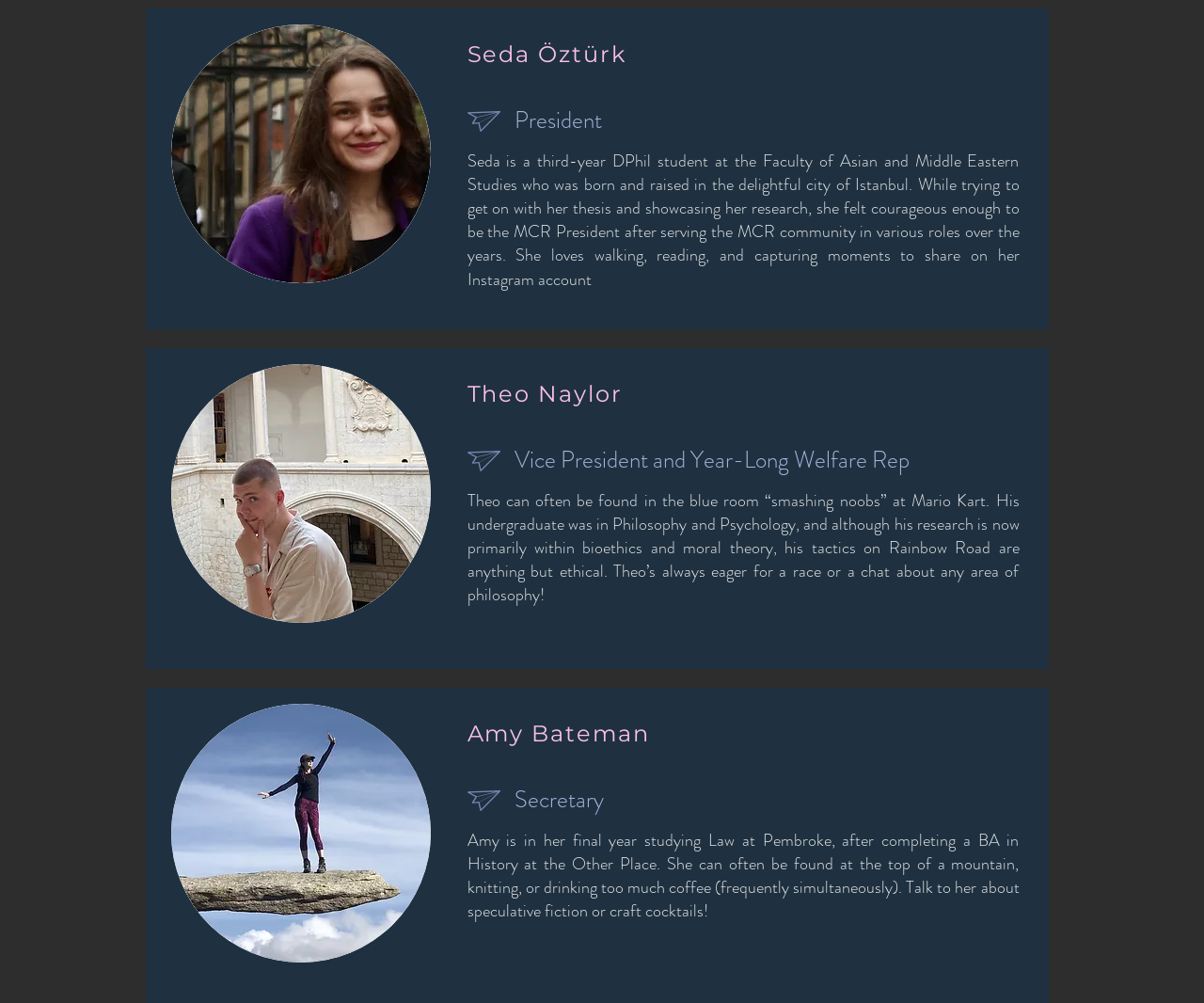Given the element description #comp-kjyih0vr__item-jkqupwhc svg [data-color="1"] {fill: #7888B1;}, specify the bounding box coordinates of the corresponding UI element in the format (top-left x, top-left y, bottom-right x, bottom-right y). All values must be between 0 and 1.

[0.388, 0.449, 0.415, 0.47]